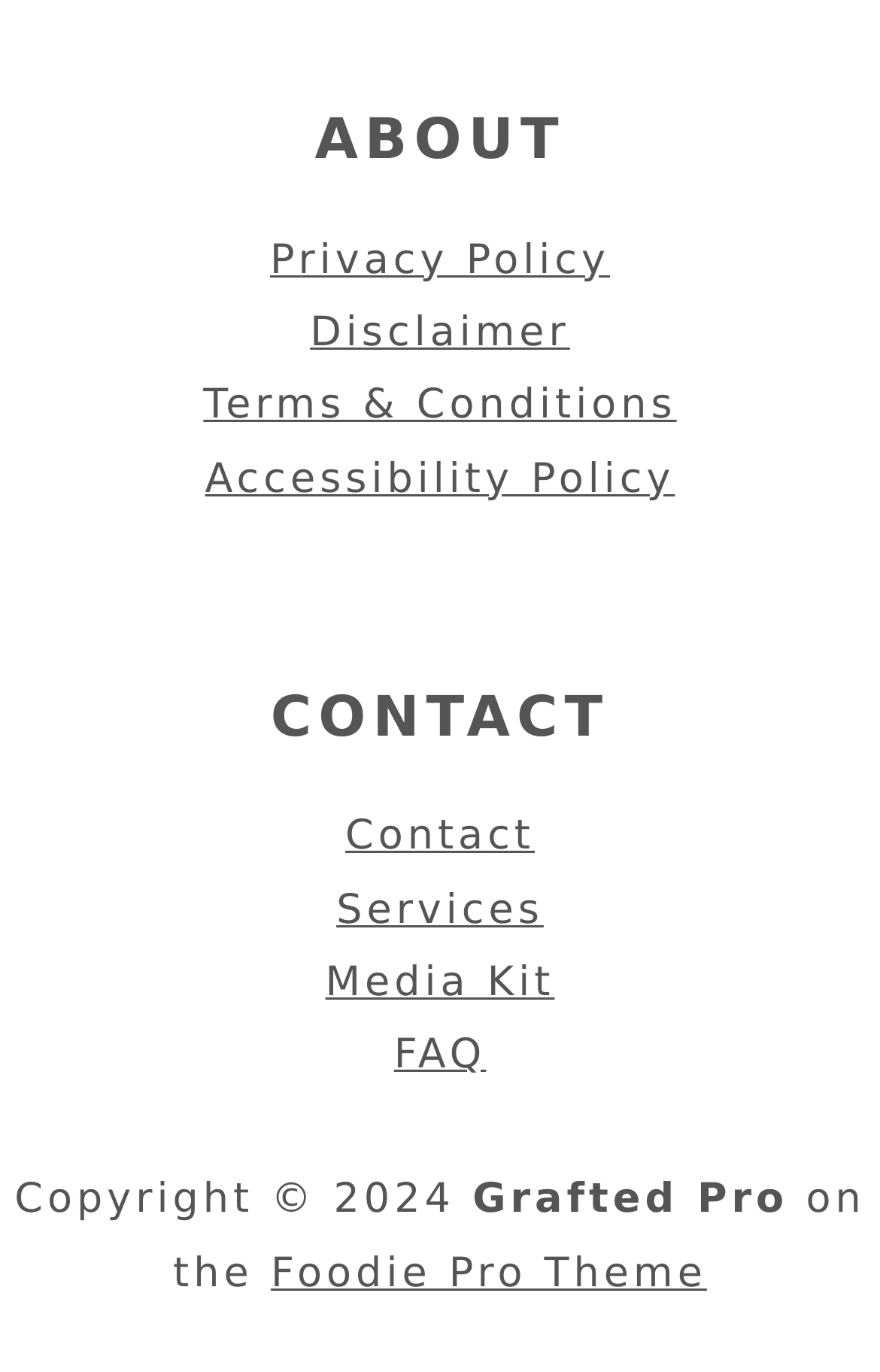What is the company name mentioned at the bottom right of the webpage?
Answer the question with a single word or phrase, referring to the image.

Grafted Pro